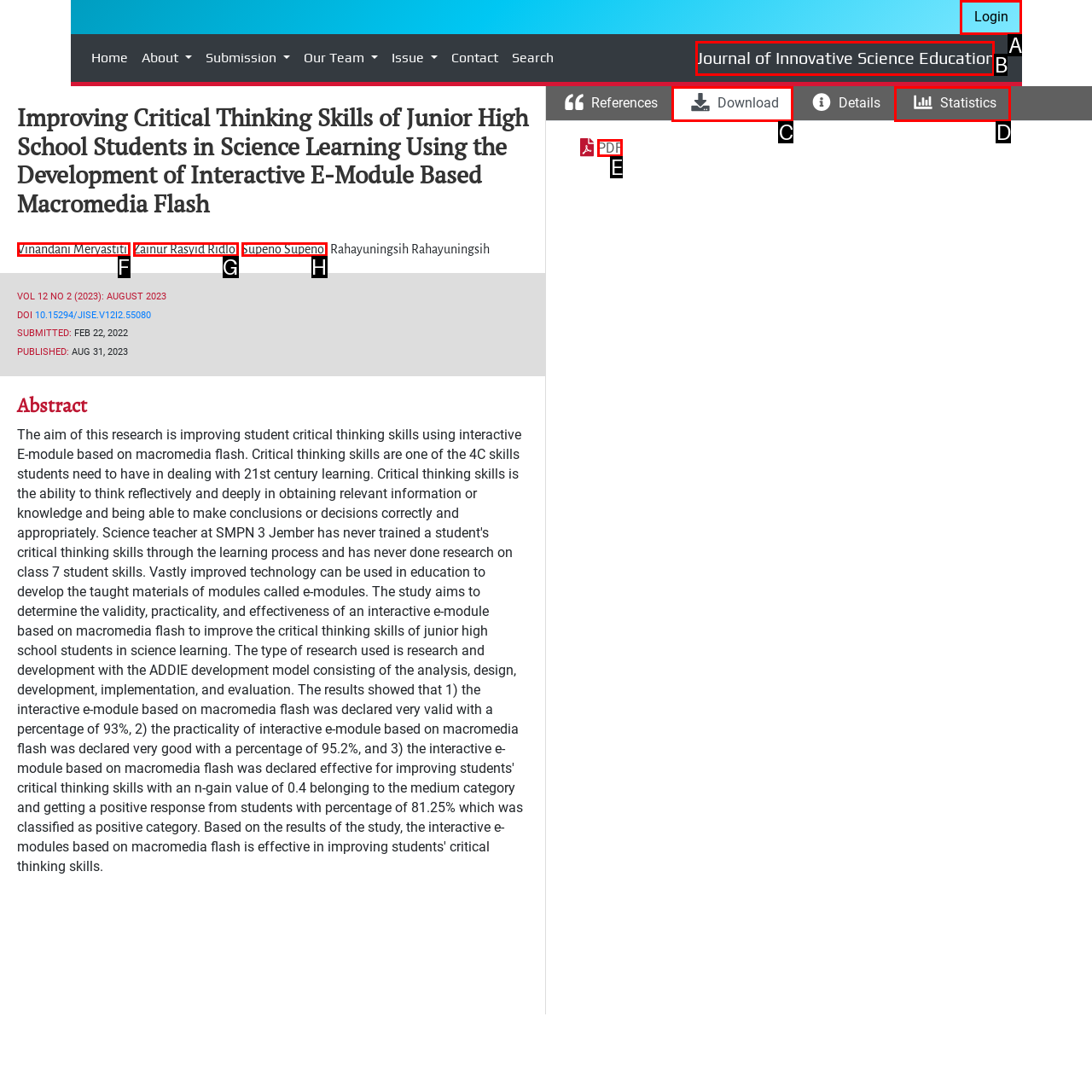Identify the correct UI element to click on to achieve the following task: read about thyroid disorder Respond with the corresponding letter from the given choices.

None